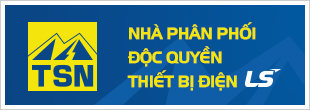What does the Vietnamese text translate to?
Look at the screenshot and provide an in-depth answer.

The Vietnamese text 'Nhà phân phối độc quyền thiết bị điện LS' is translated to 'Exclusive distributor of LS electrical equipment', which highlights TSN's role as a supplier of specialized electrical products and its partnership with LS.